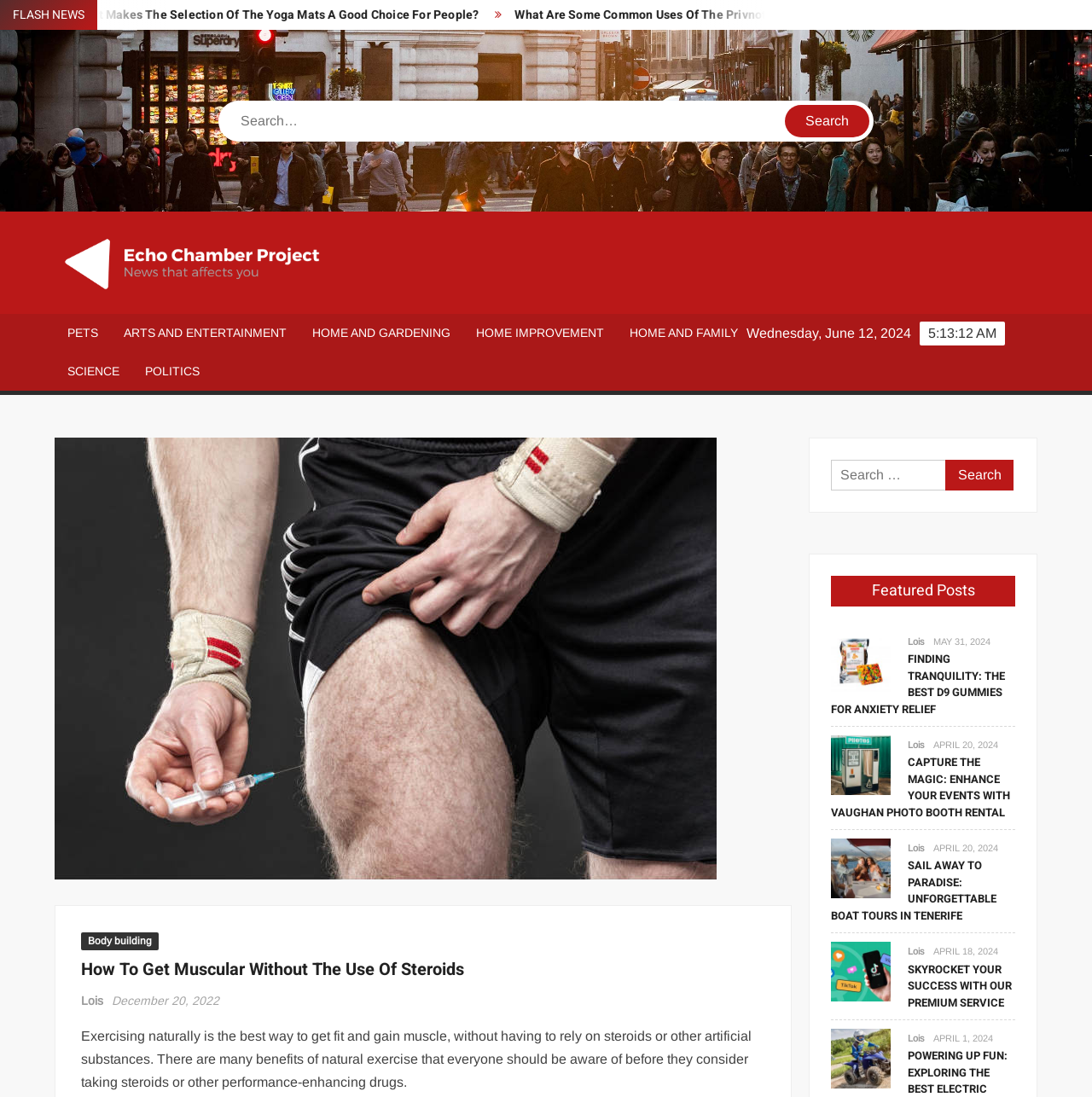What is the function of the 'Echo Chamber Project' button?
Please respond to the question with as much detail as possible.

The 'Echo Chamber Project' button is a UI element that, when clicked, likely directs the user to a webpage or section dedicated to the Echo Chamber Project. The project's purpose or content is not explicitly stated, but the button's presence suggests that it is a significant feature or initiative of the website.